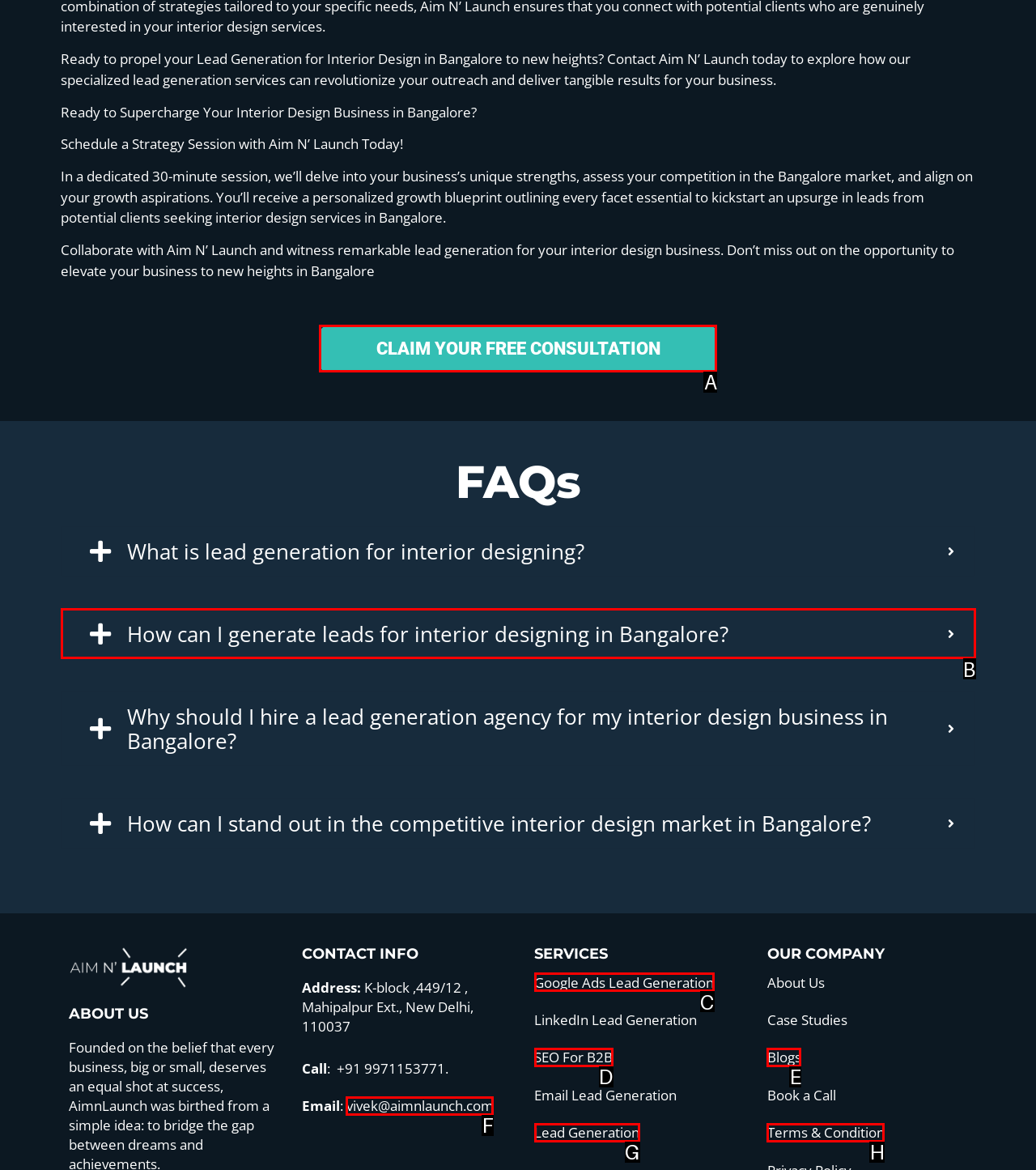From the given options, choose the one to complete the task: Claim your free consultation
Indicate the letter of the correct option.

A